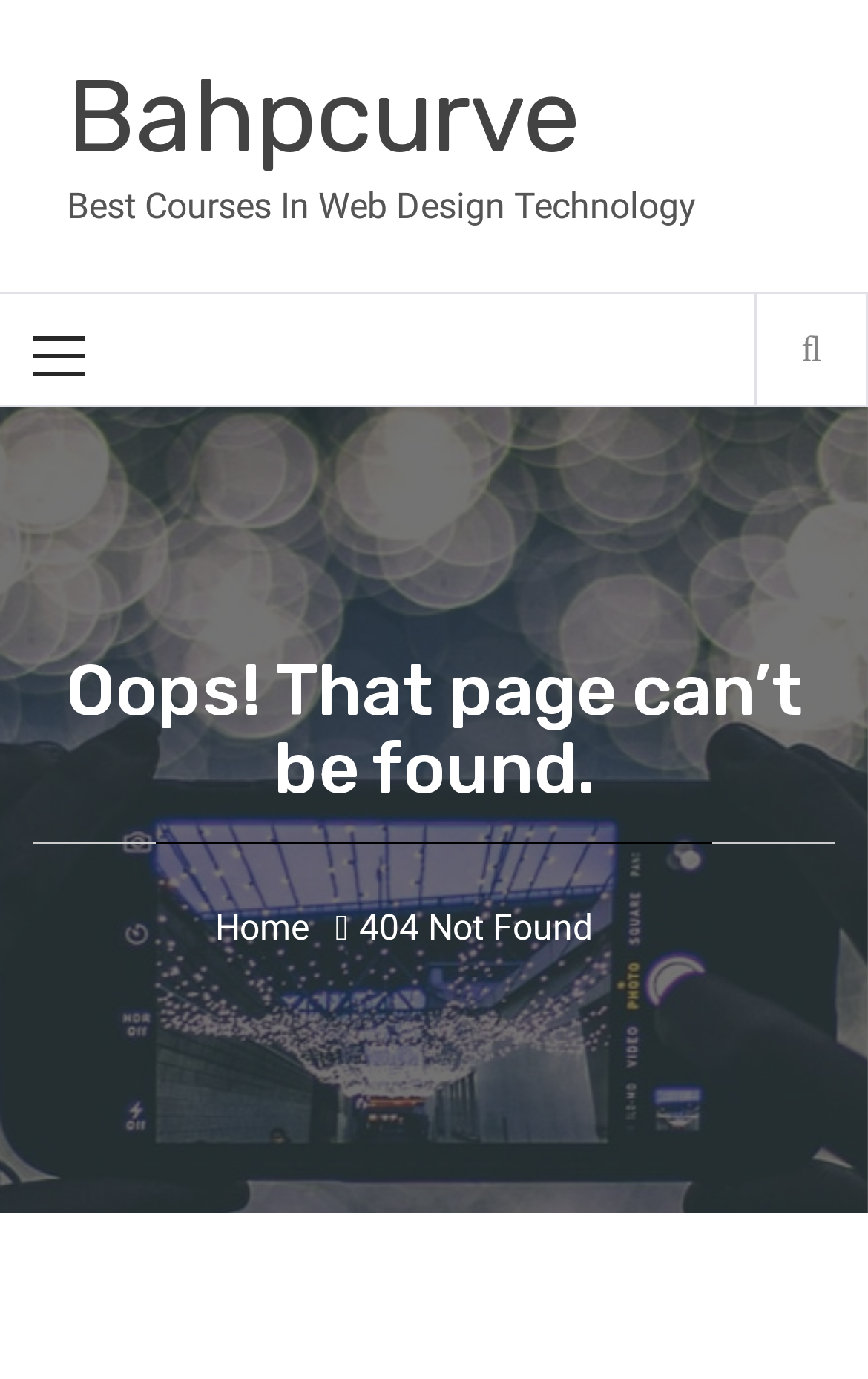Provide a comprehensive description of the webpage.

The webpage is titled "Page not found – Bahpcurve" and appears to be an error page. At the top left, there is a link to "Bahpcurve" and a static text element displaying "Best Courses In Web Design Technology" to its right. Below these elements, a link labeled "Primary Menu" is located, which is not expanded and controls a menu called "primary-menu".

On the top right, there is a link with an icon represented by "\uf002". The main content of the page is a heading that reads "Oops! That page can’t be found." situated near the top center of the page. Below this heading, a navigation section labeled "Breadcrumbs" is present, which contains a link to "Home" and a static text element displaying "404 Not Found".